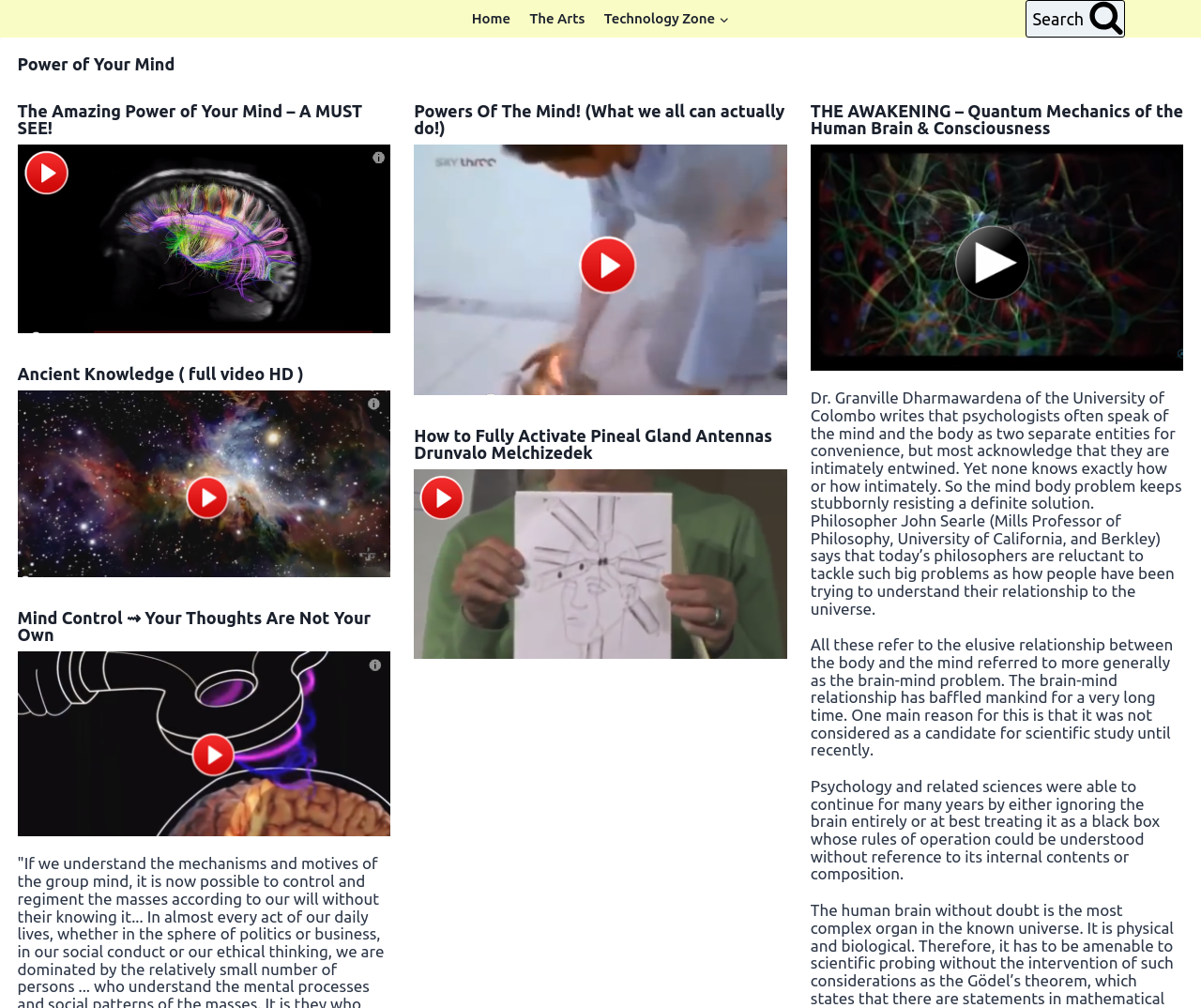Please examine the image and answer the question with a detailed explanation:
How many images are there on the webpage?

I counted the number of image elements on the webpage, which are associated with the links 'The Amazing Power of Your Mind', 'Ancient Knowledge', 'Mind Control', 'Powers Of The Mind!', and 'THE AWAKENING', so there are 5 images on the webpage.